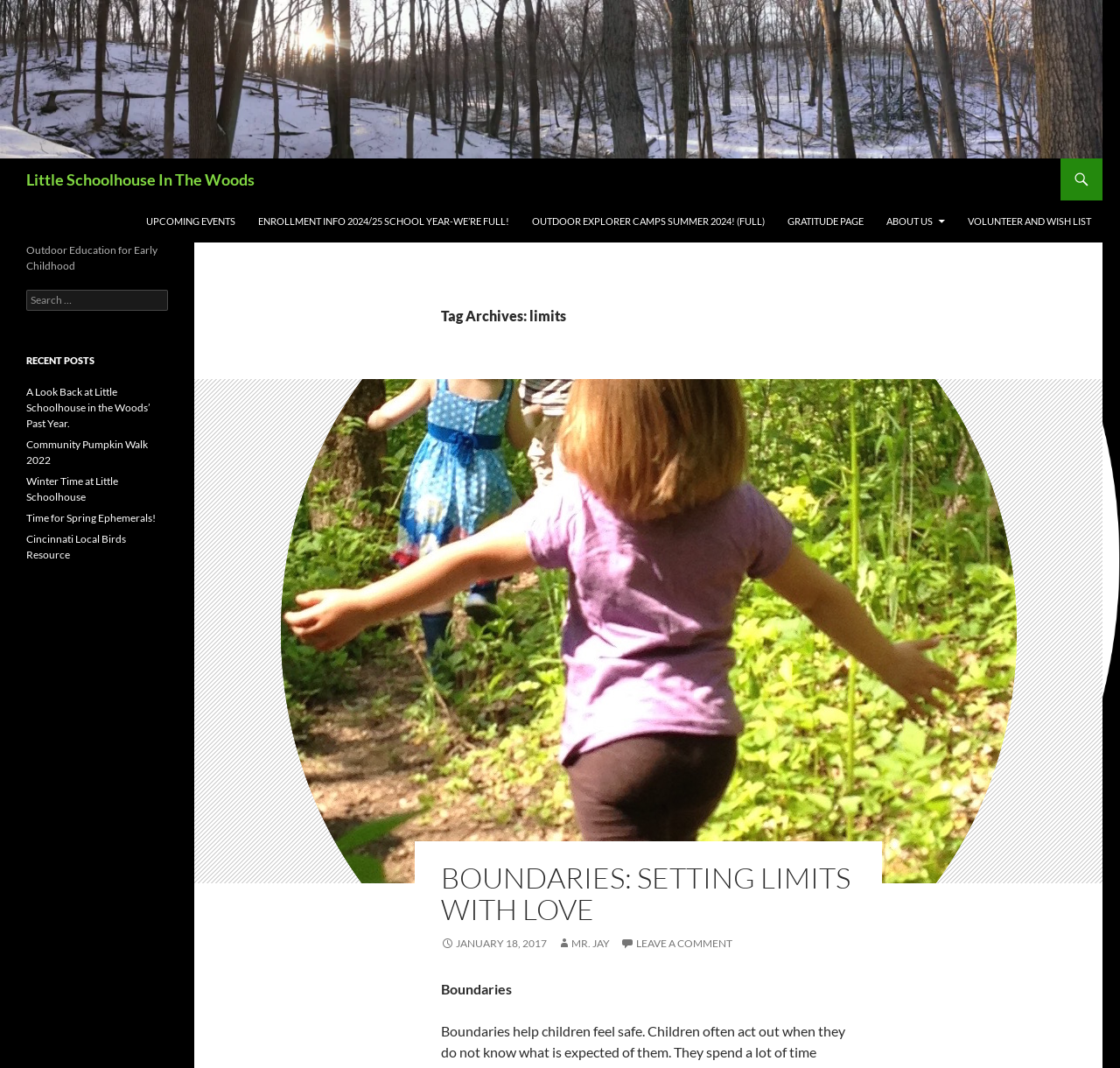Can you find and provide the main heading text of this webpage?

Little Schoolhouse In The Woods